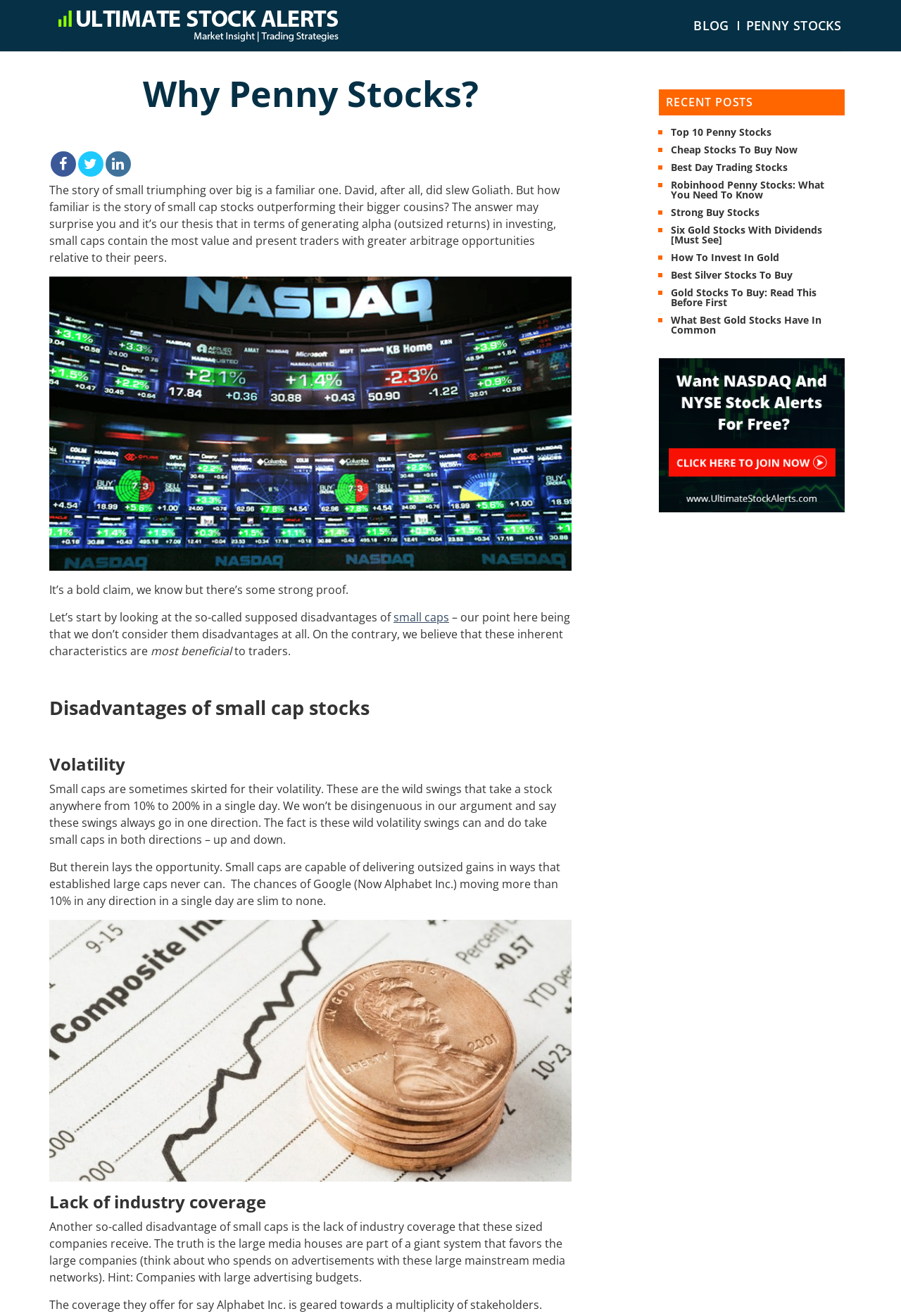Please examine the image and answer the question with a detailed explanation:
What is the first disadvantage of small cap stocks mentioned on this webpage?

The first disadvantage of small cap stocks mentioned on this webpage is volatility, which is discussed in the section 'Disadvantages of small cap stocks' under the heading 'Volatility'.